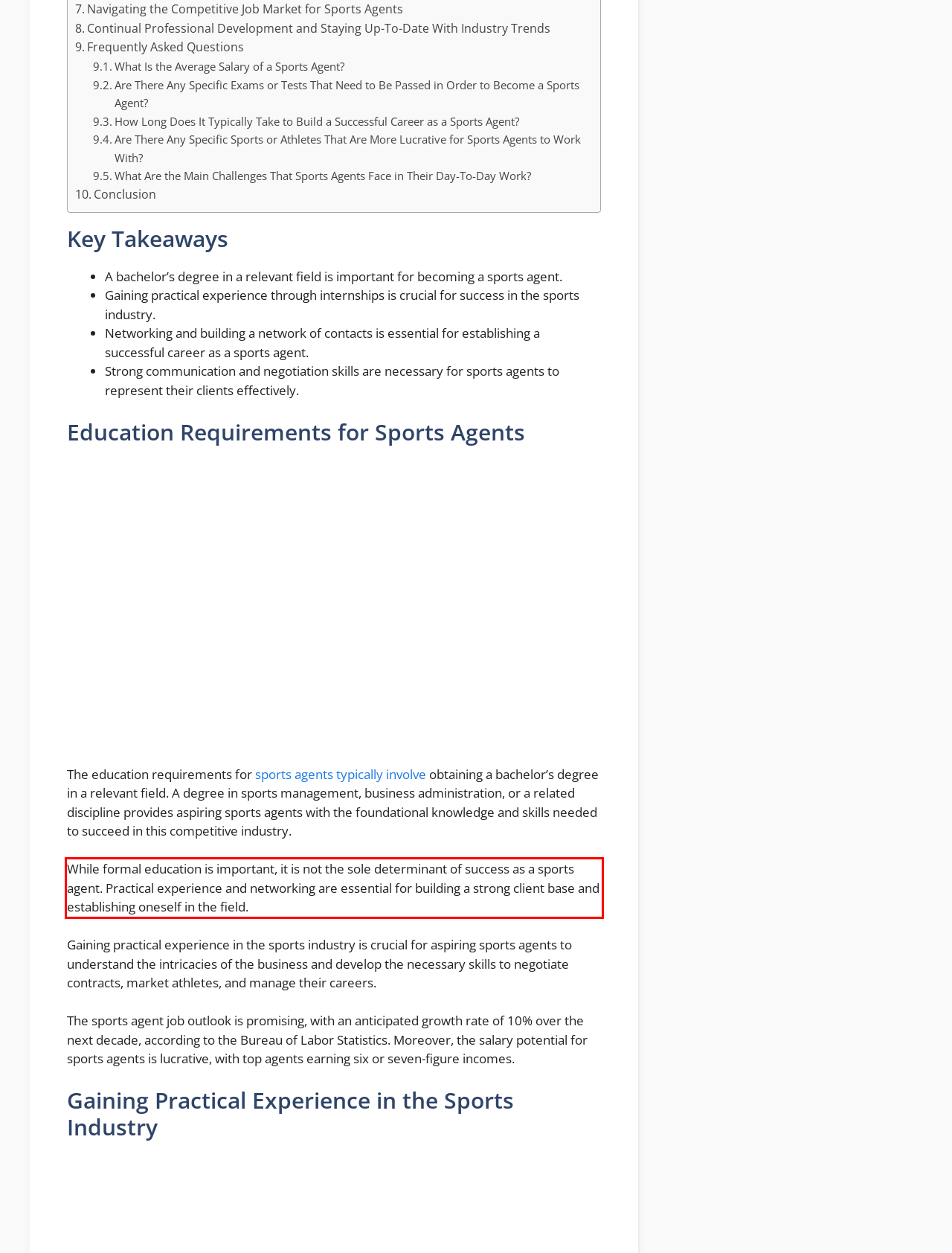View the screenshot of the webpage and identify the UI element surrounded by a red bounding box. Extract the text contained within this red bounding box.

While formal education is important, it is not the sole determinant of success as a sports agent. Practical experience and networking are essential for building a strong client base and establishing oneself in the field.